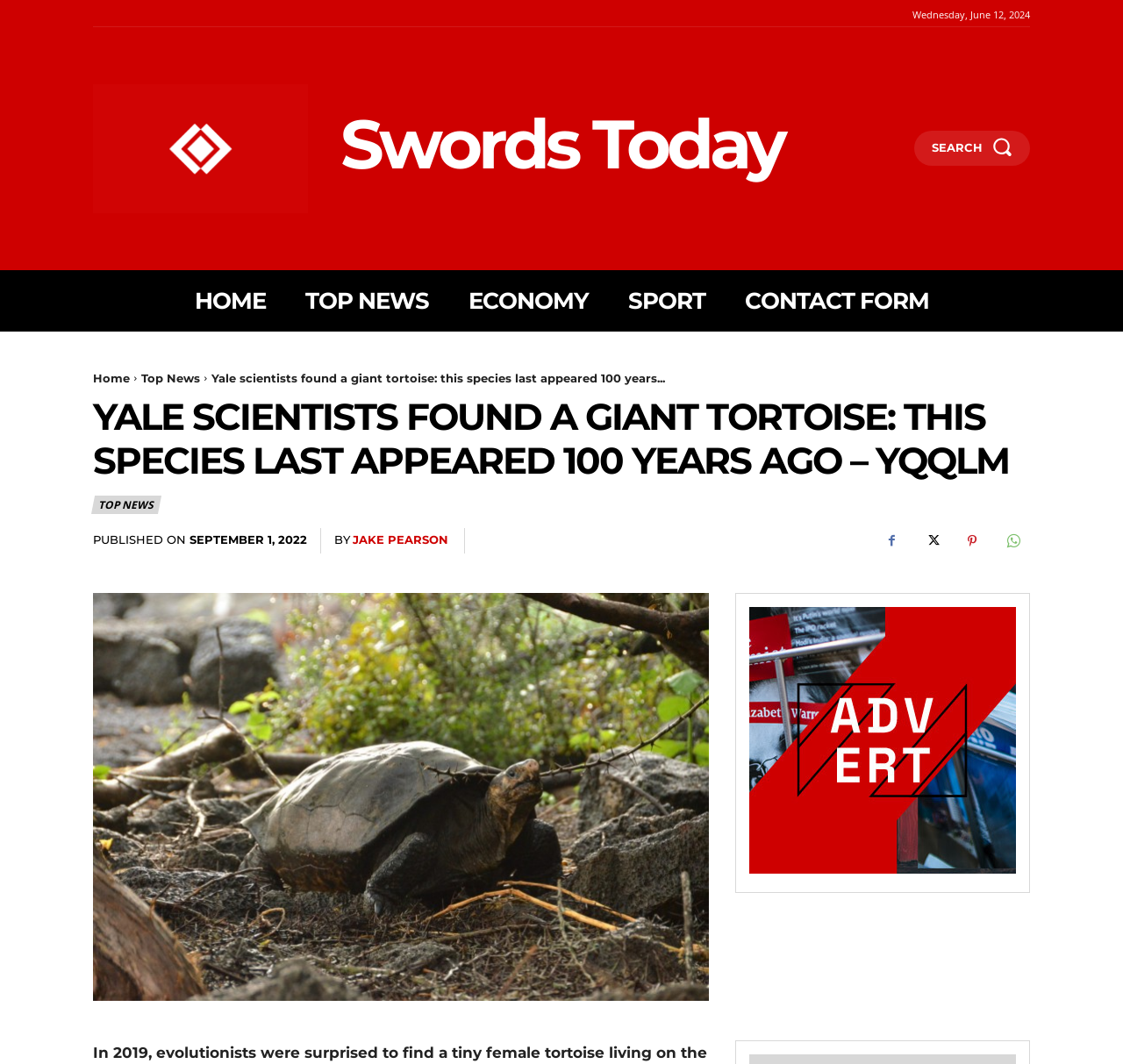What is the category of the article?
Examine the image and provide an in-depth answer to the question.

I found the category of the article by looking at the navigation menu, which is located at the top of the webpage. The article is categorized under 'TOP NEWS'.